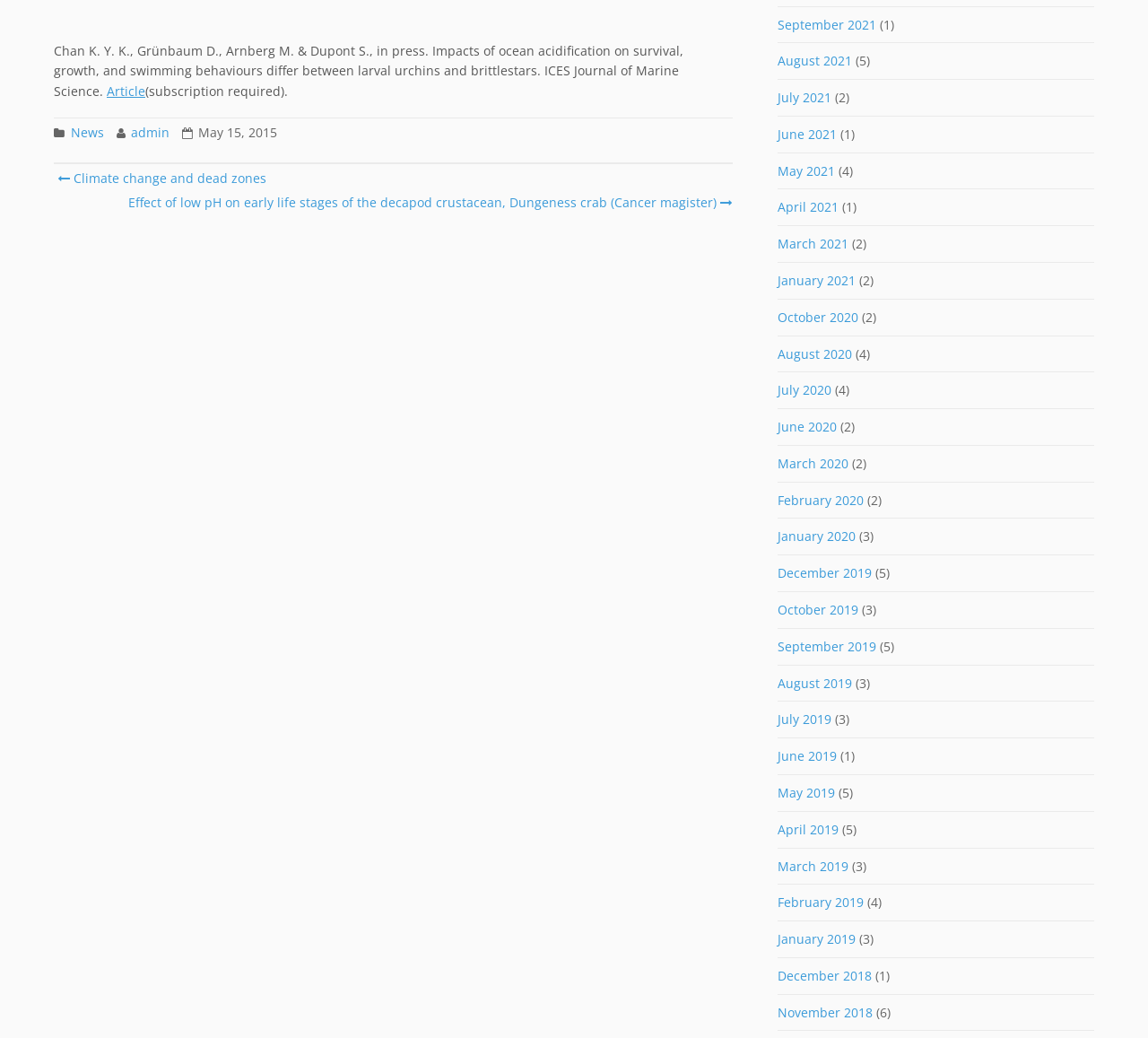Identify the bounding box coordinates for the element you need to click to achieve the following task: "Read the post about 'Climate change and dead zones'". The coordinates must be four float values ranging from 0 to 1, formatted as [left, top, right, bottom].

[0.05, 0.163, 0.232, 0.18]